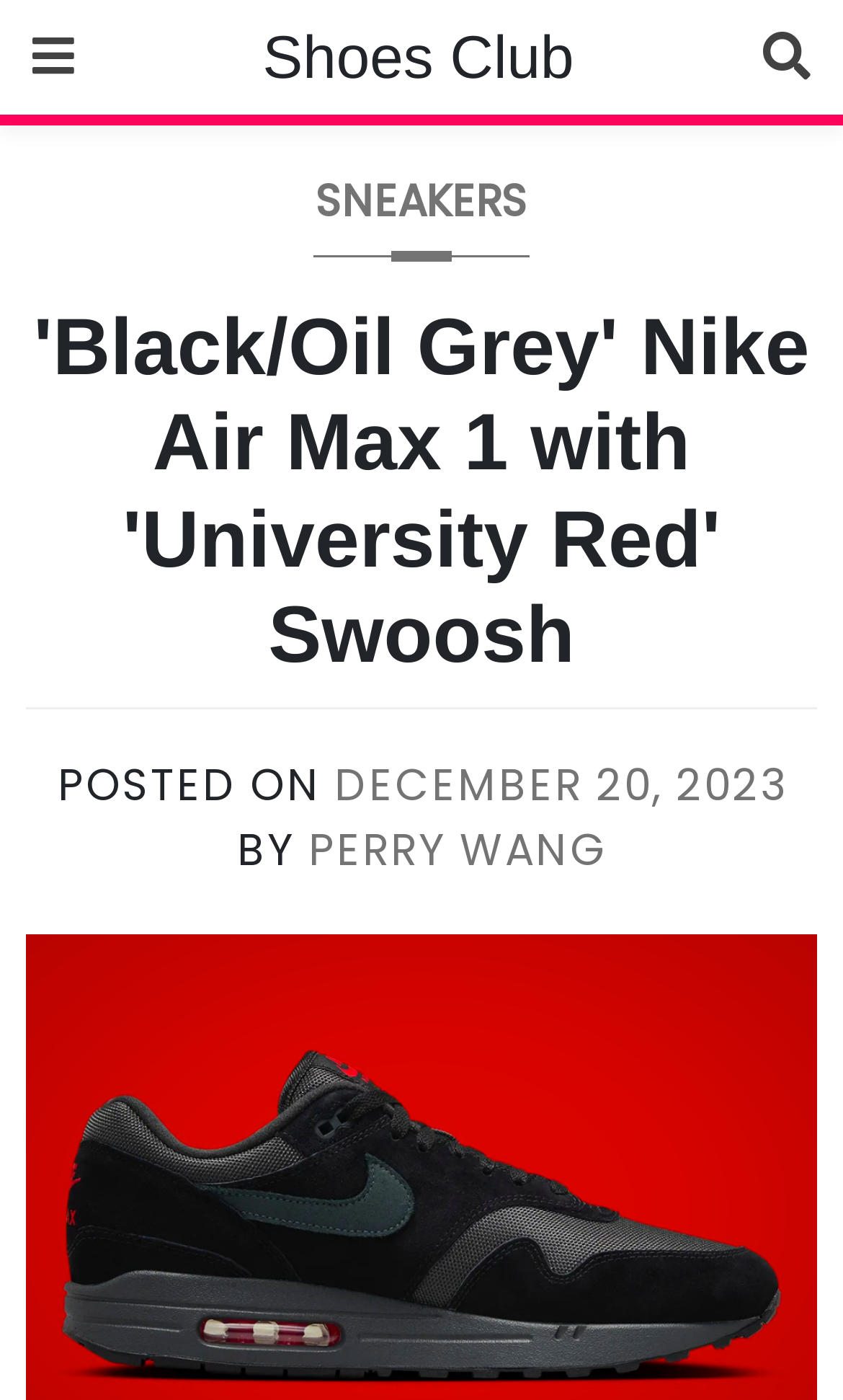For the following element description, predict the bounding box coordinates in the format (top-left x, top-left y, bottom-right x, bottom-right y). All values should be floating point numbers between 0 and 1. Description: Sneakers

[0.031, 0.122, 0.969, 0.184]